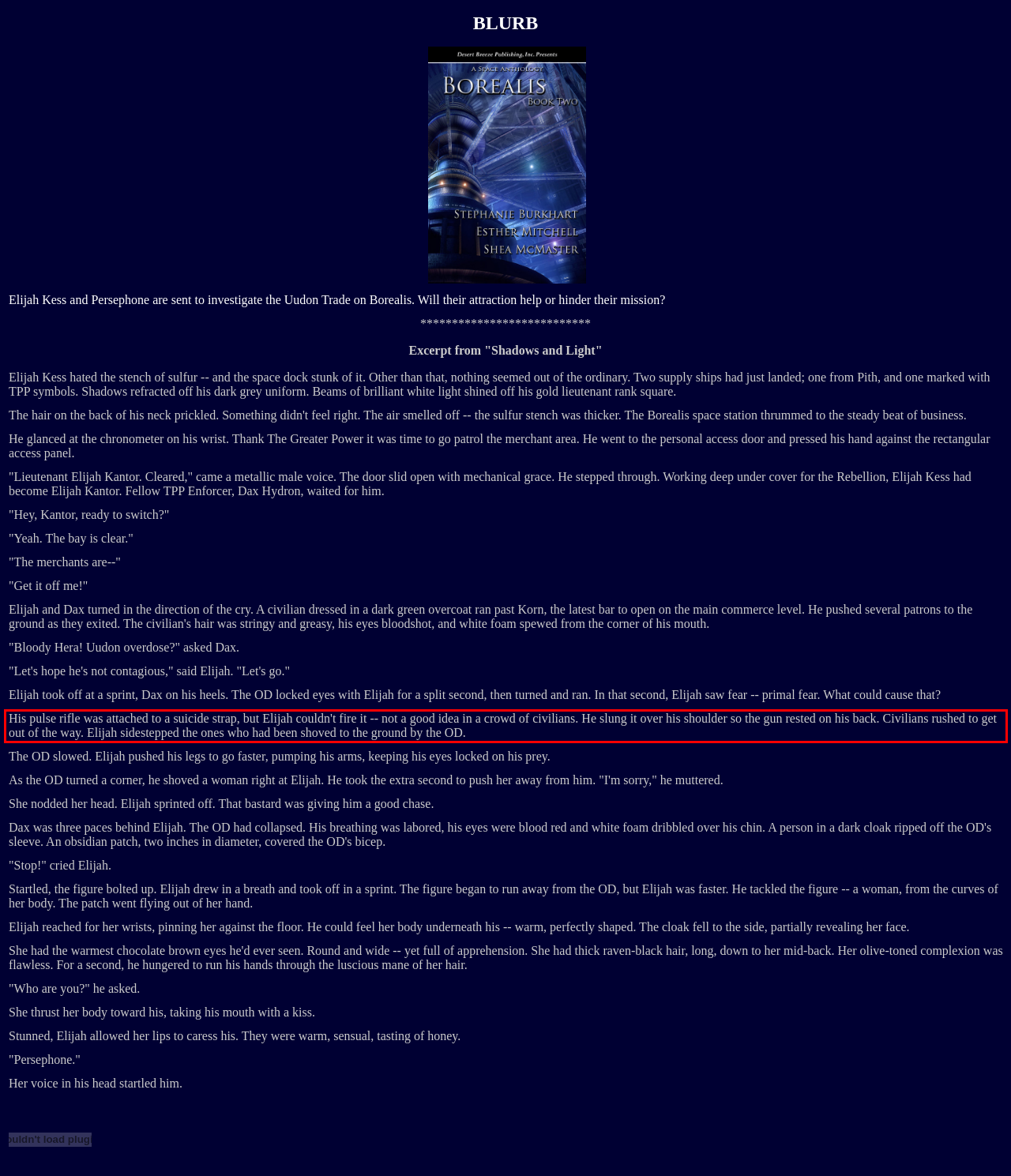You are provided with a screenshot of a webpage that includes a red bounding box. Extract and generate the text content found within the red bounding box.

His pulse rifle was attached to a suicide strap, but Elijah couldn't fire it -- not a good idea in a crowd of civilians. He slung it over his shoulder so the gun rested on his back. Civilians rushed to get out of the way. Elijah sidestepped the ones who had been shoved to the ground by the OD.